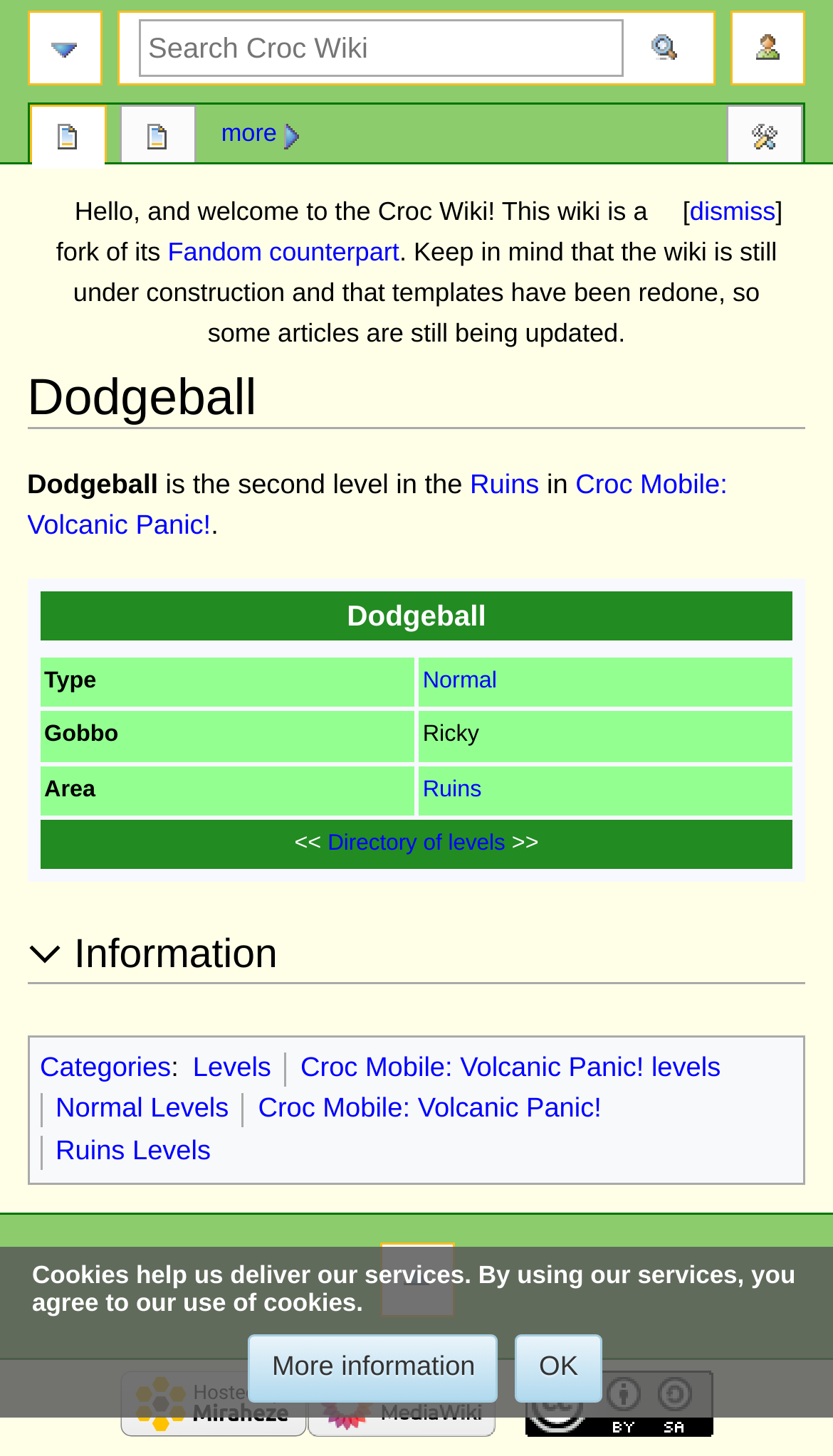Identify the bounding box coordinates for the element you need to click to achieve the following task: "go to the Ruins level". The coordinates must be four float values ranging from 0 to 1, formatted as [left, top, right, bottom].

[0.564, 0.323, 0.647, 0.344]